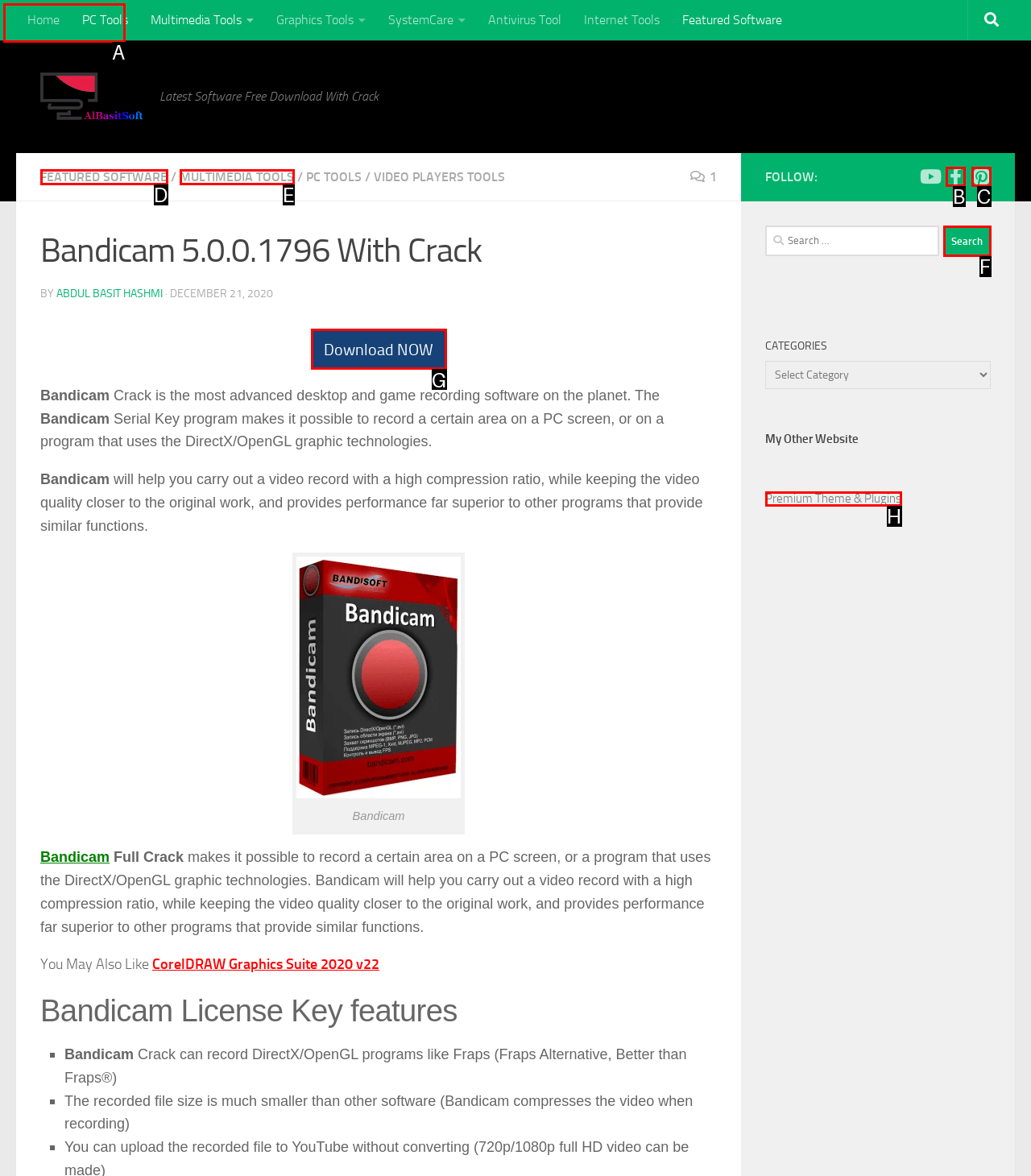Match the description: Skip to content to one of the options shown. Reply with the letter of the best match.

A